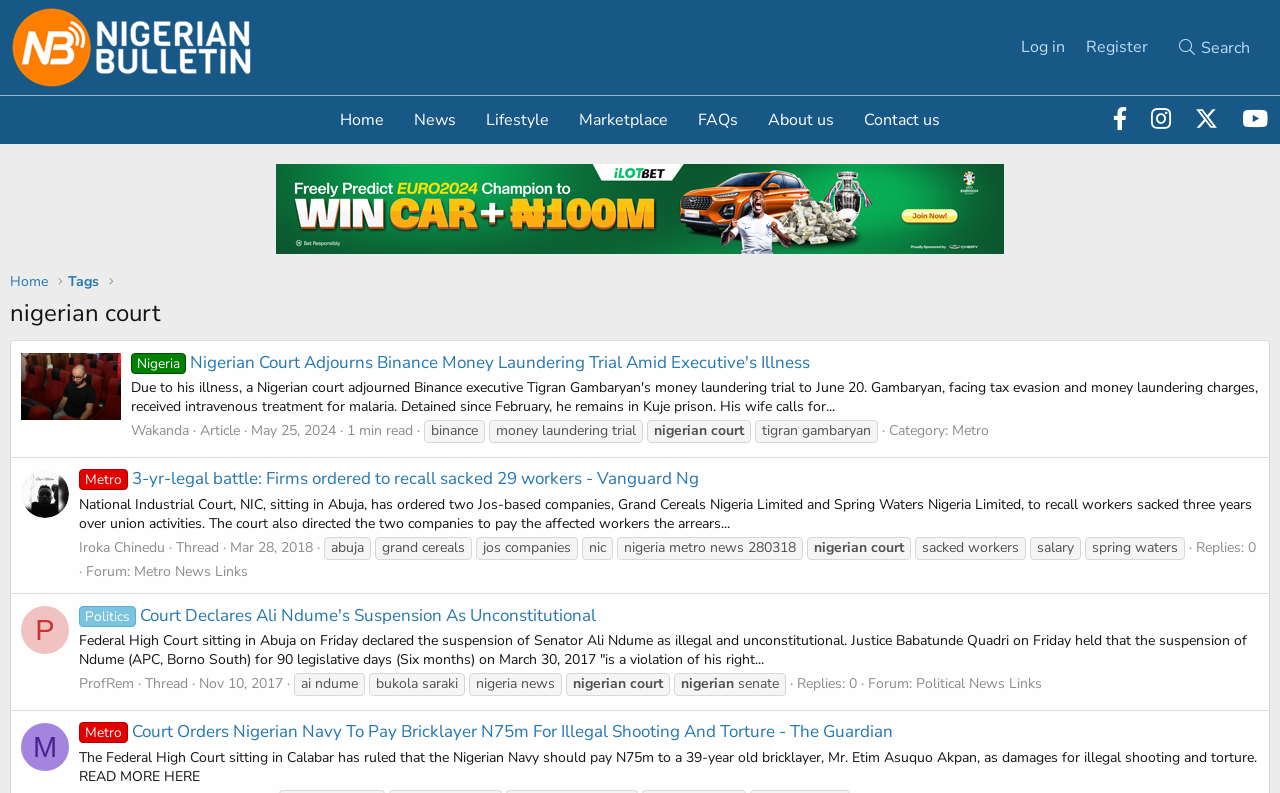Provide the bounding box coordinates for the UI element described in this sentence: "alt="ilobet Nigeria - Nigerian Bulletin"". The coordinates should be four float values between 0 and 1, i.e., [left, top, right, bottom].

[0.216, 0.301, 0.784, 0.328]